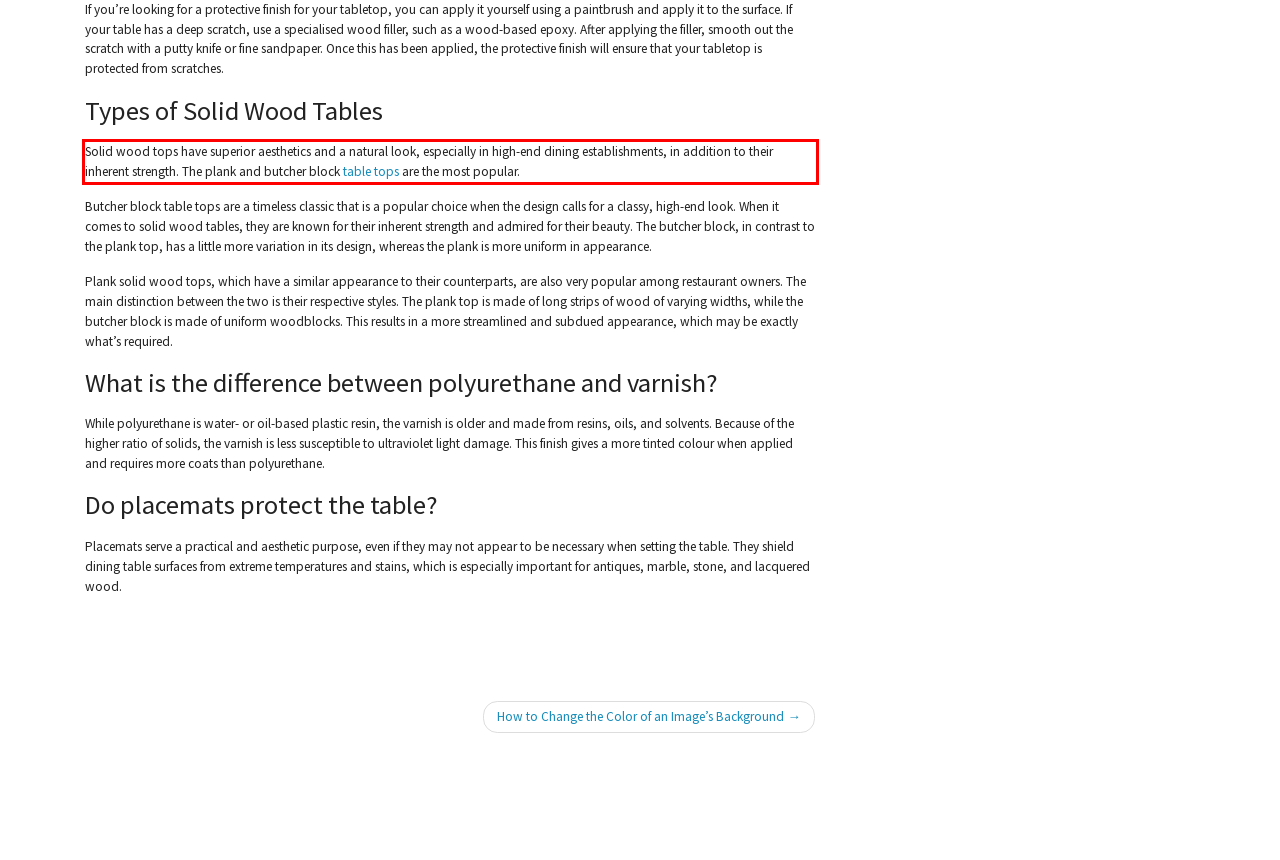Please identify and extract the text from the UI element that is surrounded by a red bounding box in the provided webpage screenshot.

Solid wood tops have superior aesthetics and a natural look, especially in high-end dining establishments, in addition to their inherent strength. The plank and butcher block table tops are the most popular.